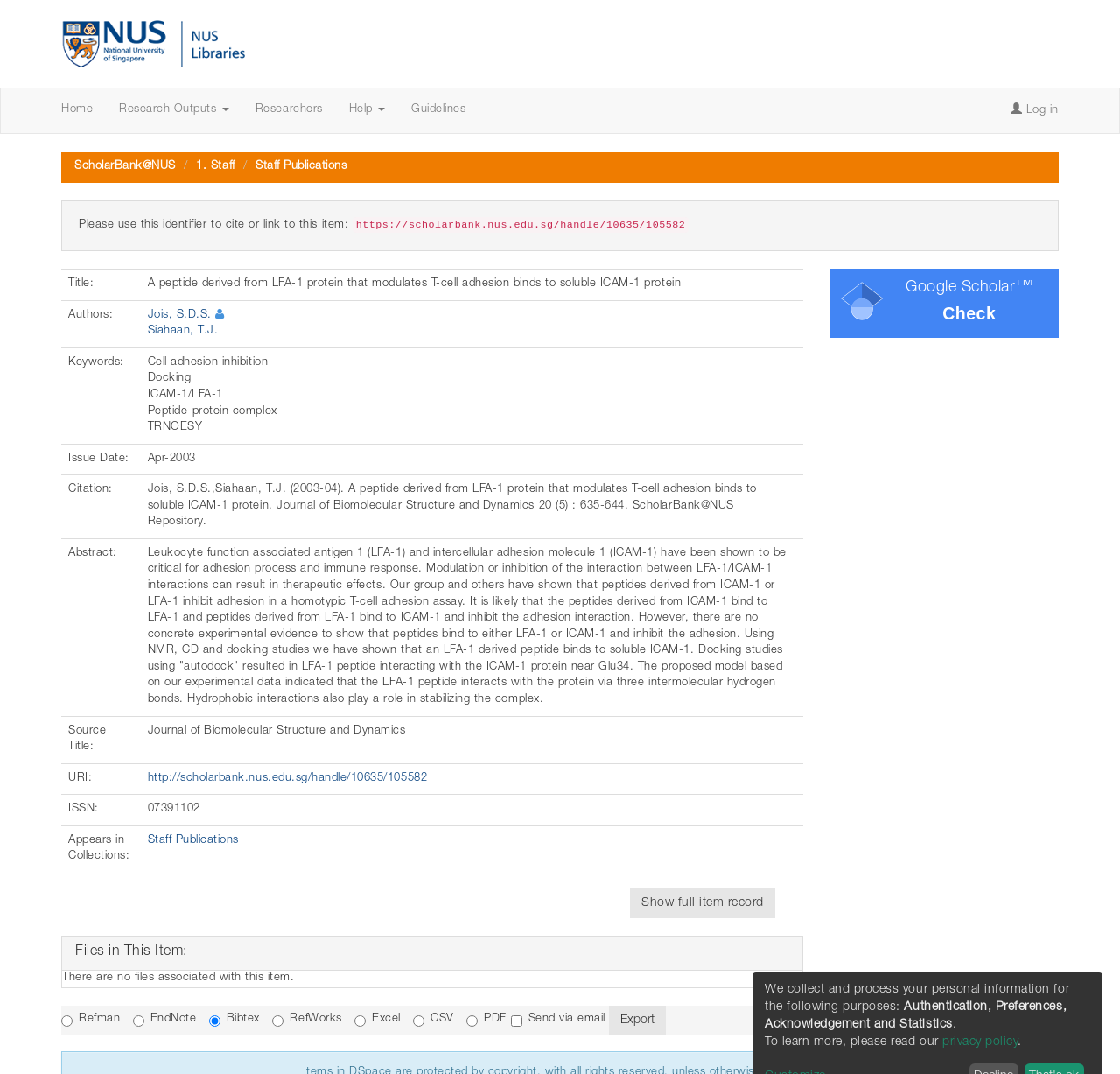Use the details in the image to answer the question thoroughly: 
What is the issue date of the research paper?

I found the issue date of the research paper by looking at the table with the title 'Issue Date:' and the corresponding value is 'Apr-2003'.